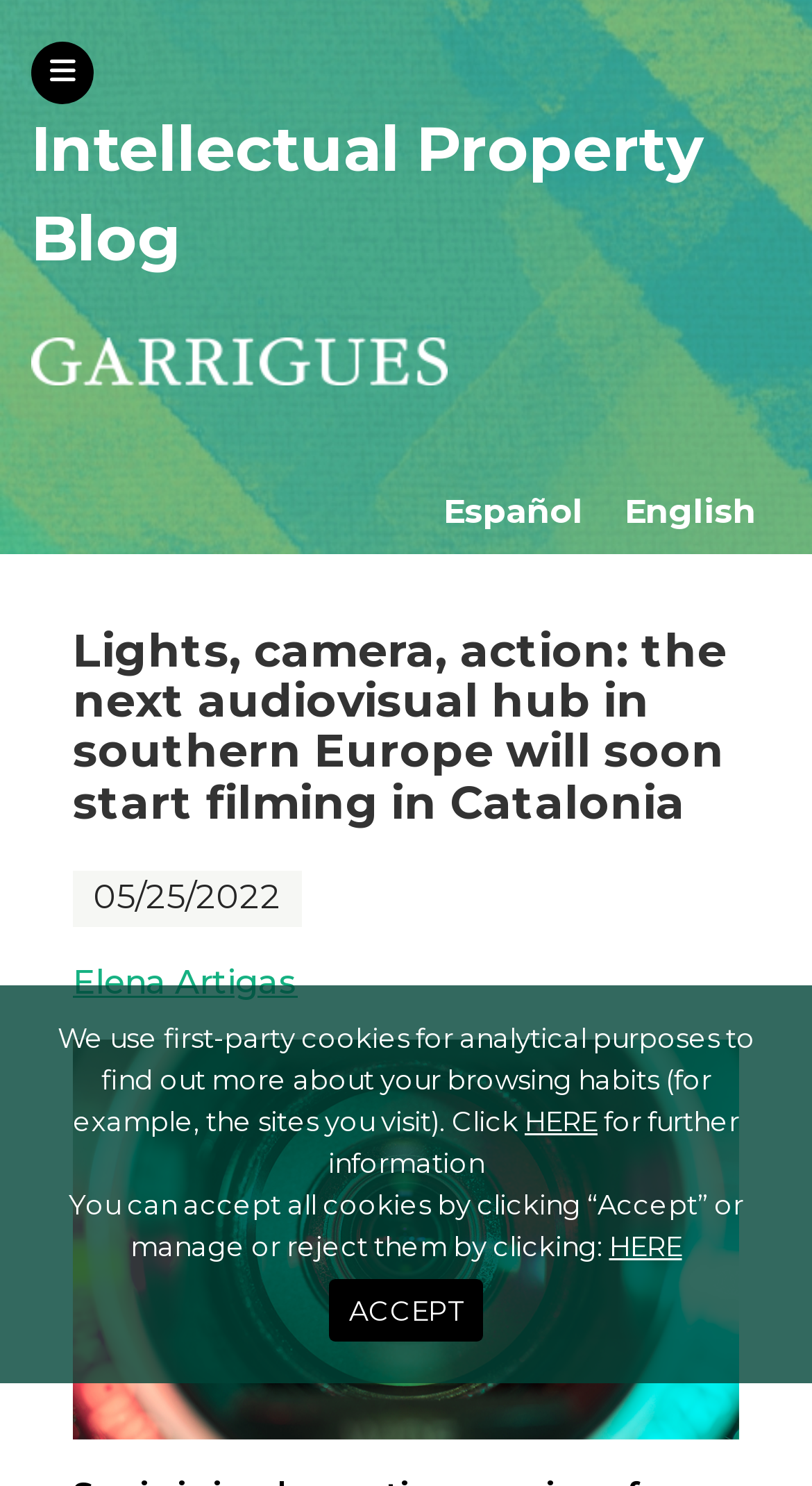Pinpoint the bounding box coordinates of the element you need to click to execute the following instruction: "visit Elena Artigas' page". The bounding box should be represented by four float numbers between 0 and 1, in the format [left, top, right, bottom].

[0.09, 0.647, 0.367, 0.674]